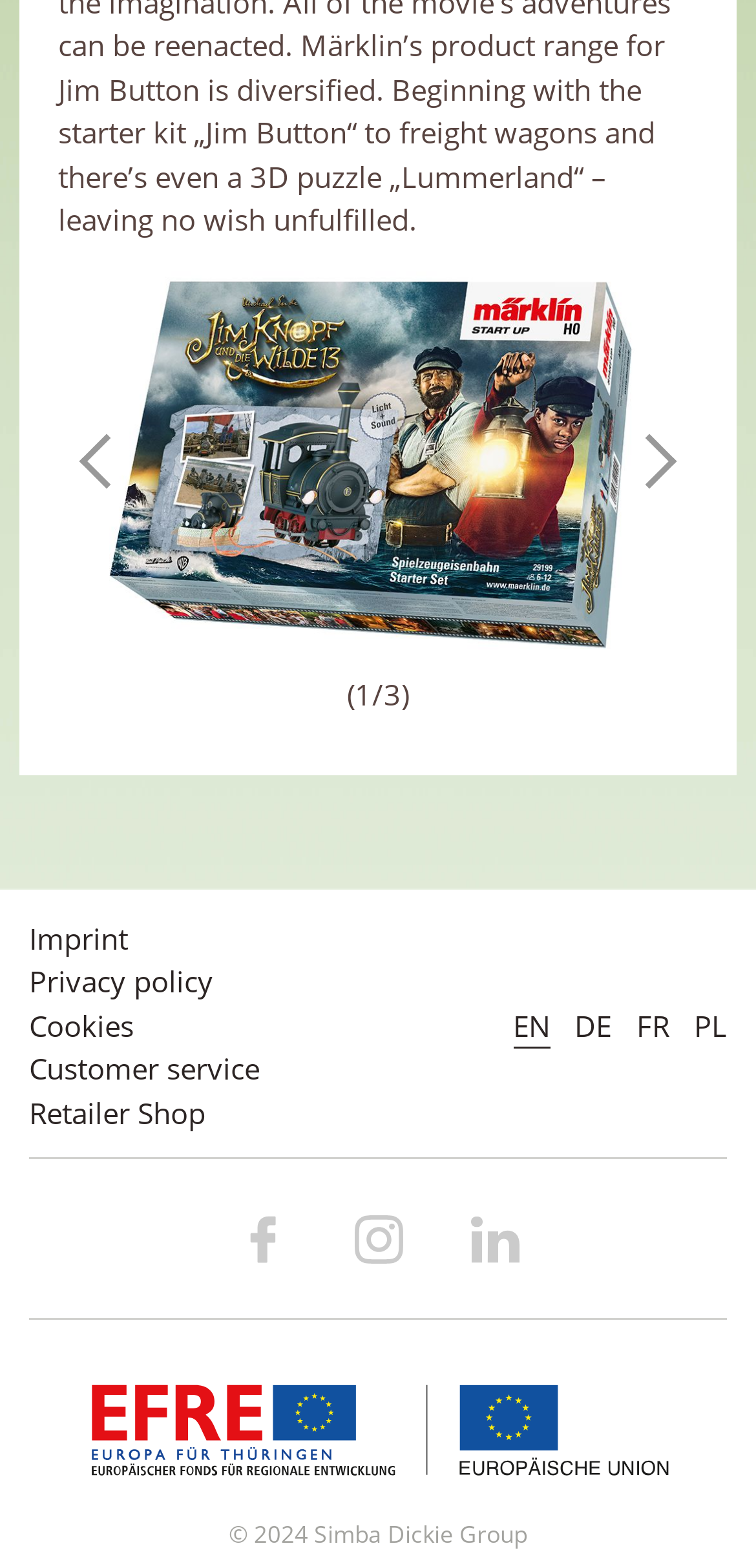Locate the bounding box of the user interface element based on this description: "Privacy policy".

[0.038, 0.614, 0.282, 0.64]